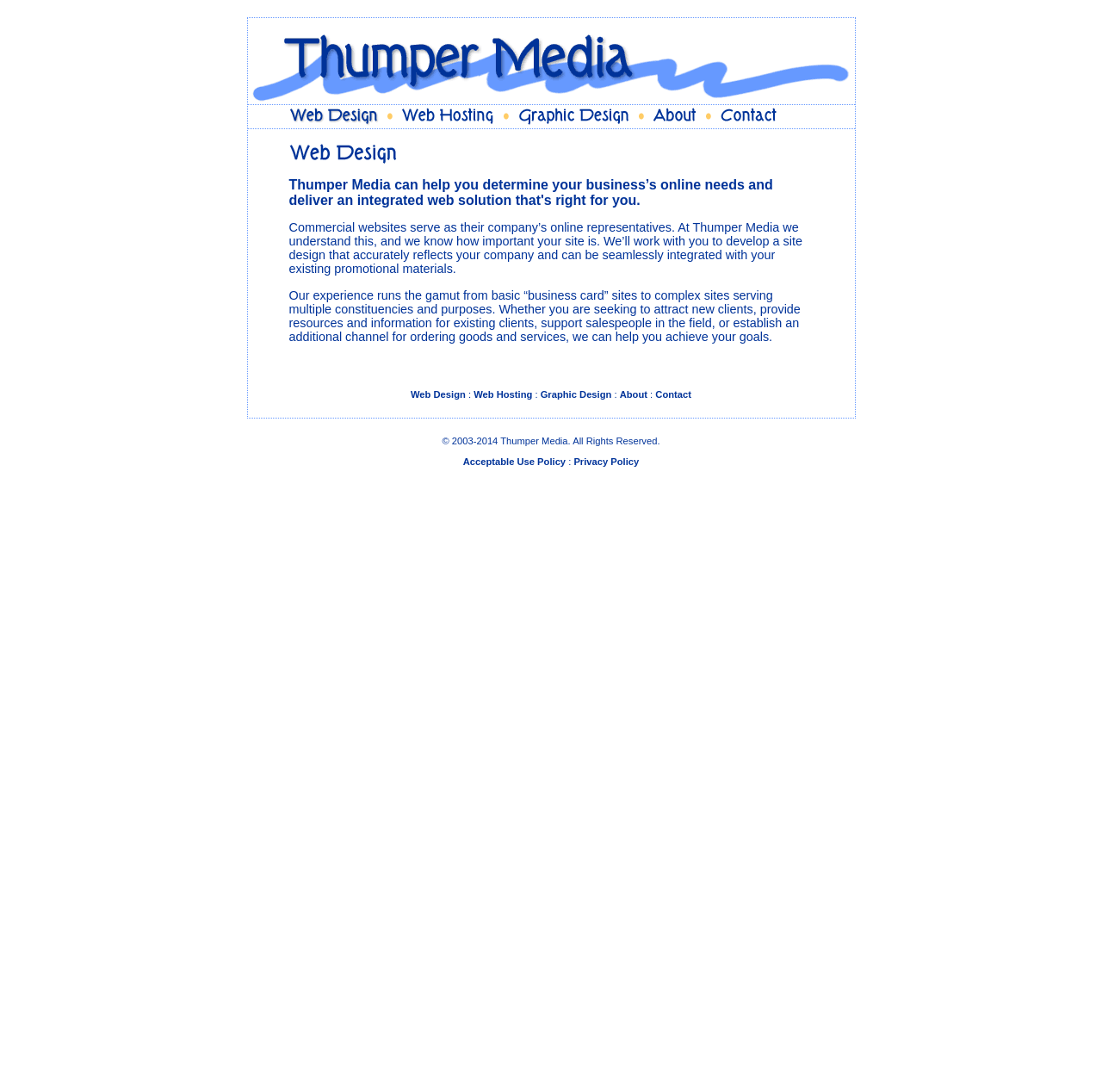Could you provide the bounding box coordinates for the portion of the screen to click to complete this instruction: "Click on Thumper Media"?

[0.225, 0.084, 0.771, 0.098]